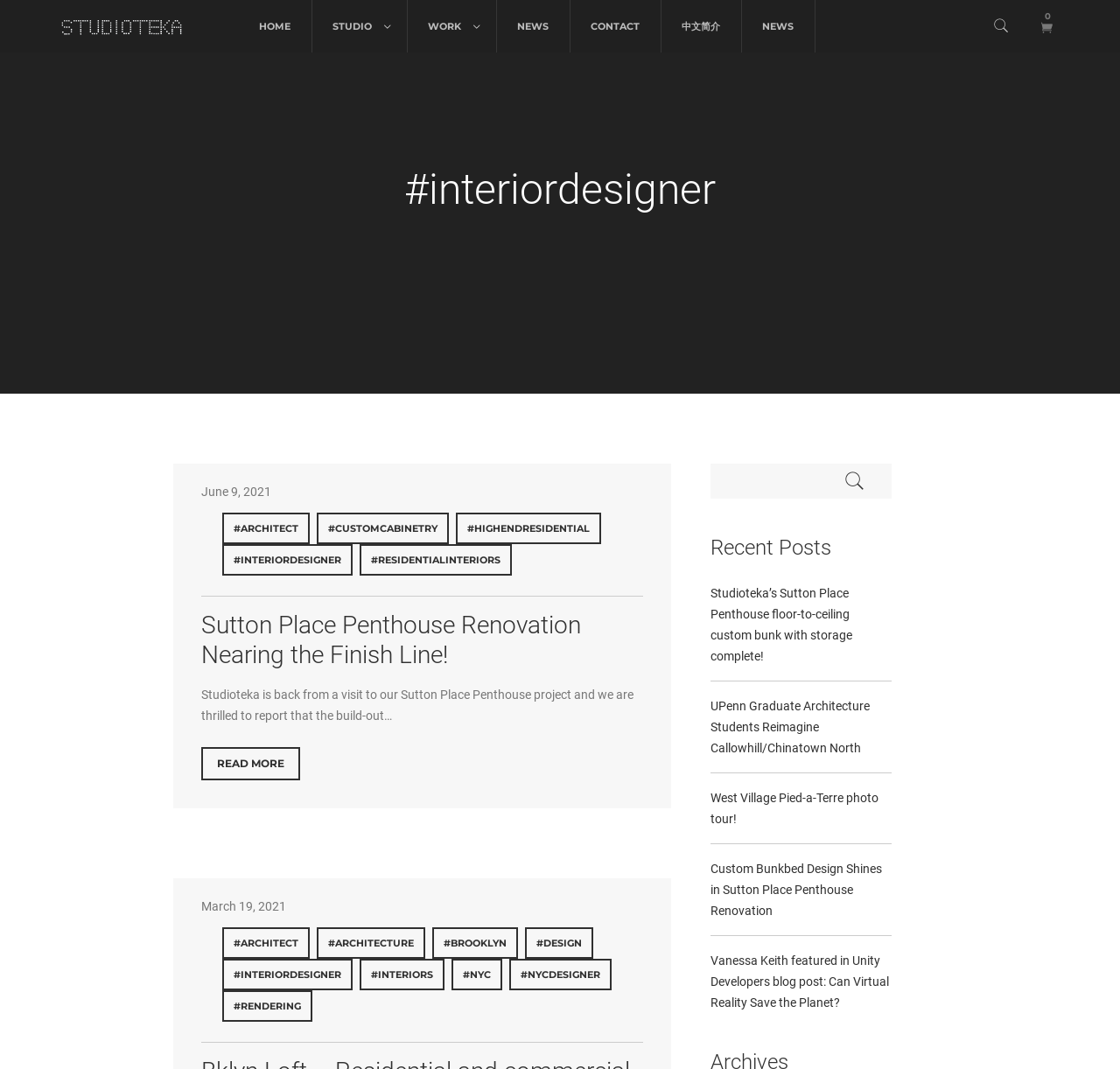Using floating point numbers between 0 and 1, provide the bounding box coordinates in the format (top-left x, top-left y, bottom-right x, bottom-right y). Locate the UI element described here: #highendresidential

[0.407, 0.48, 0.536, 0.509]